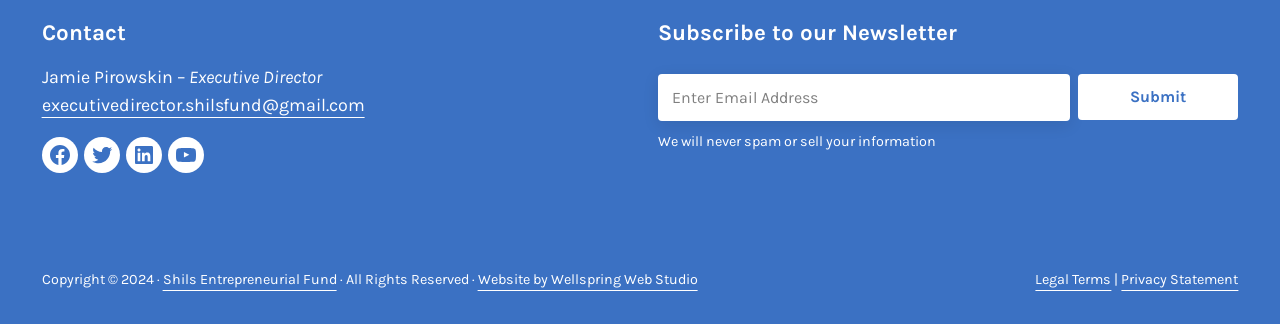Please pinpoint the bounding box coordinates for the region I should click to adhere to this instruction: "Enter email address".

[0.514, 0.227, 0.836, 0.375]